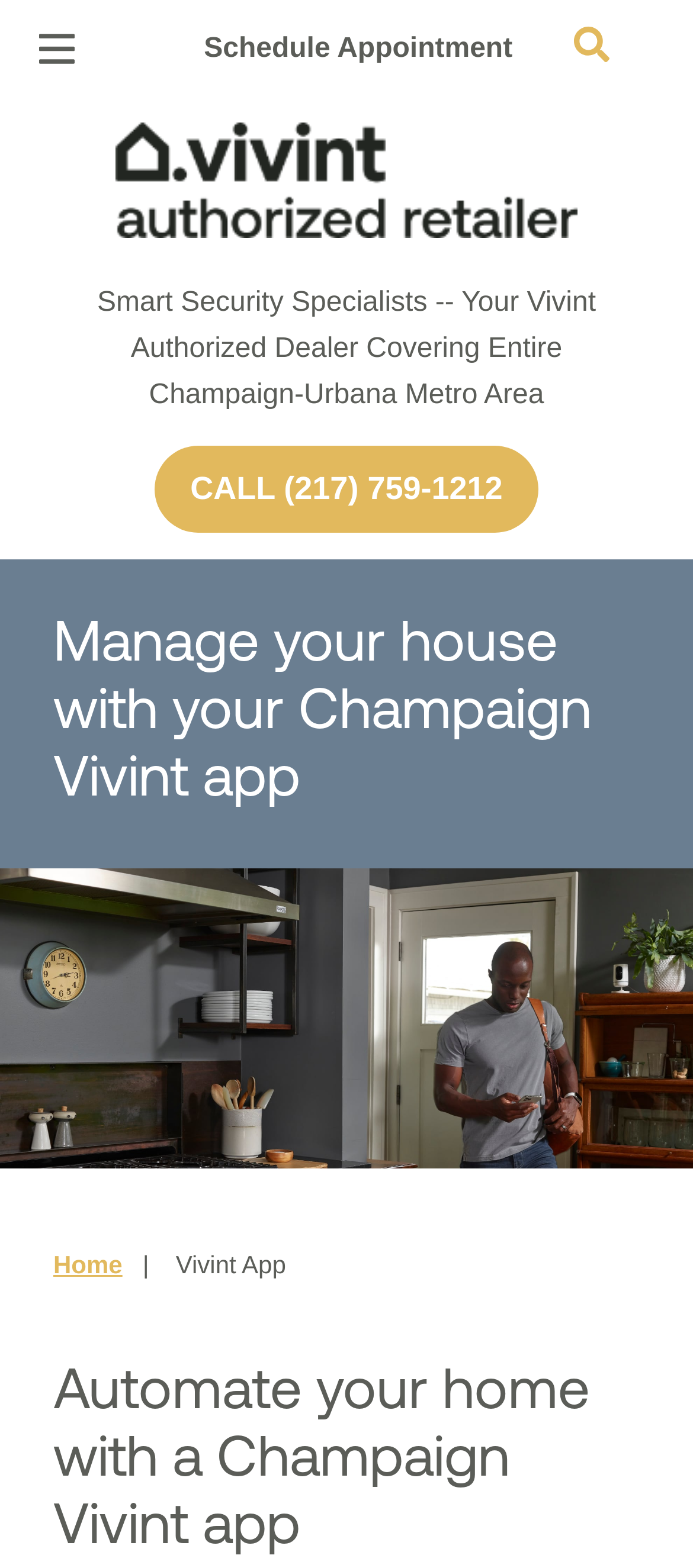Show the bounding box coordinates for the element that needs to be clicked to execute the following instruction: "Explore Fellowship Series". Provide the coordinates in the form of four float numbers between 0 and 1, i.e., [left, top, right, bottom].

None